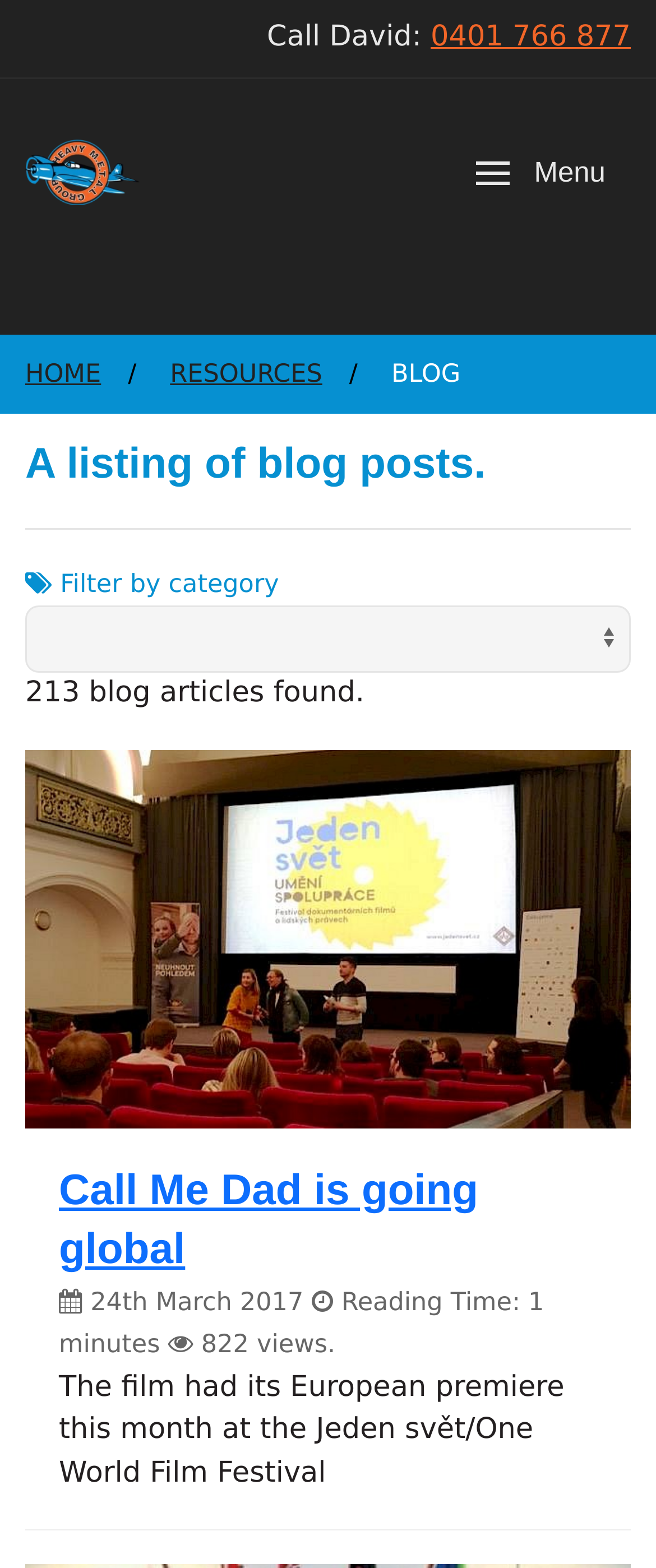How many blog articles are found?
Answer the question with a single word or phrase, referring to the image.

213